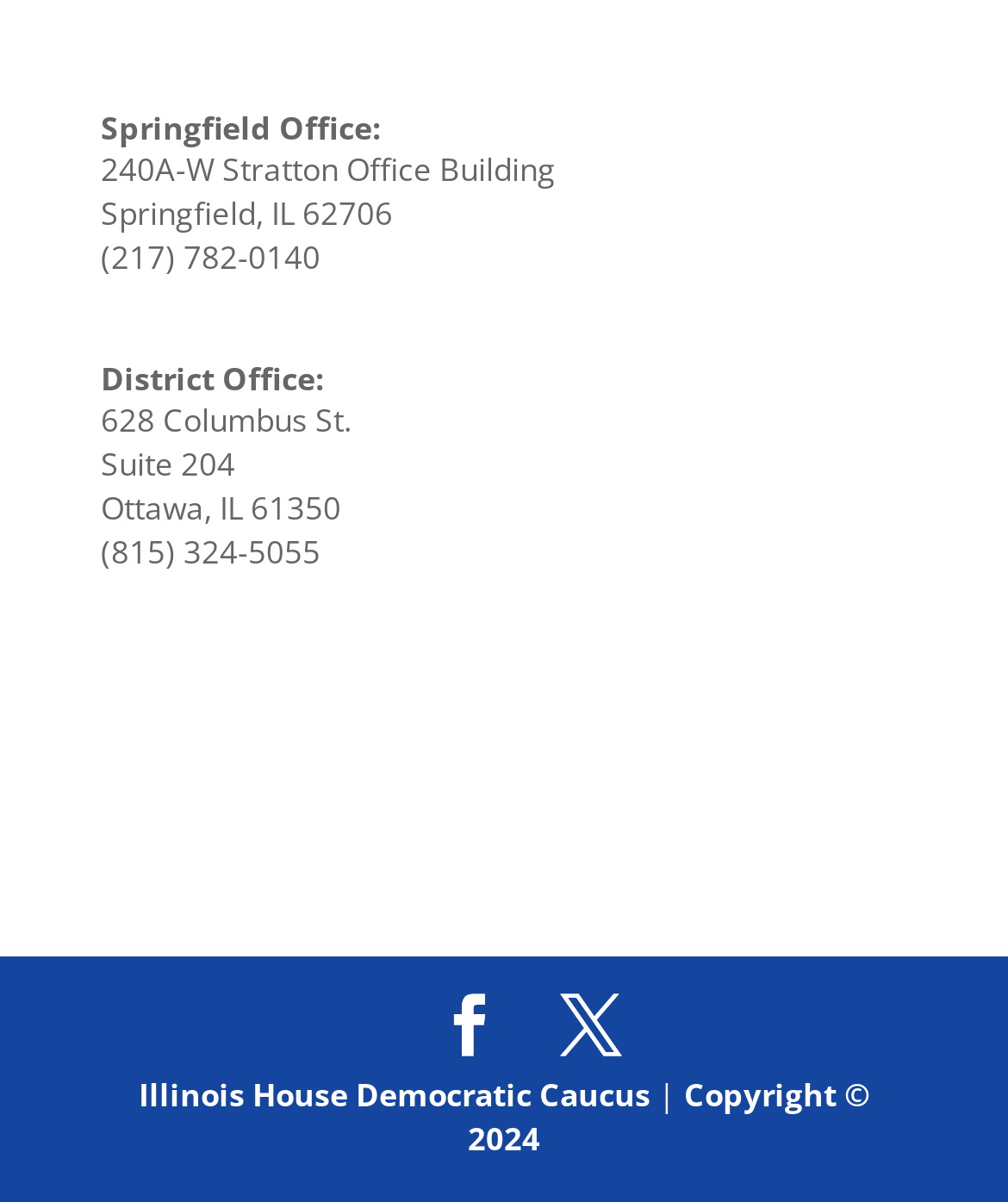What is the phone number of the District Office?
Provide a fully detailed and comprehensive answer to the question.

I found the phone number by searching for the text element that contains a phone number format, which is located below the 'District Office:' label and the '628 Columbus St.' address.